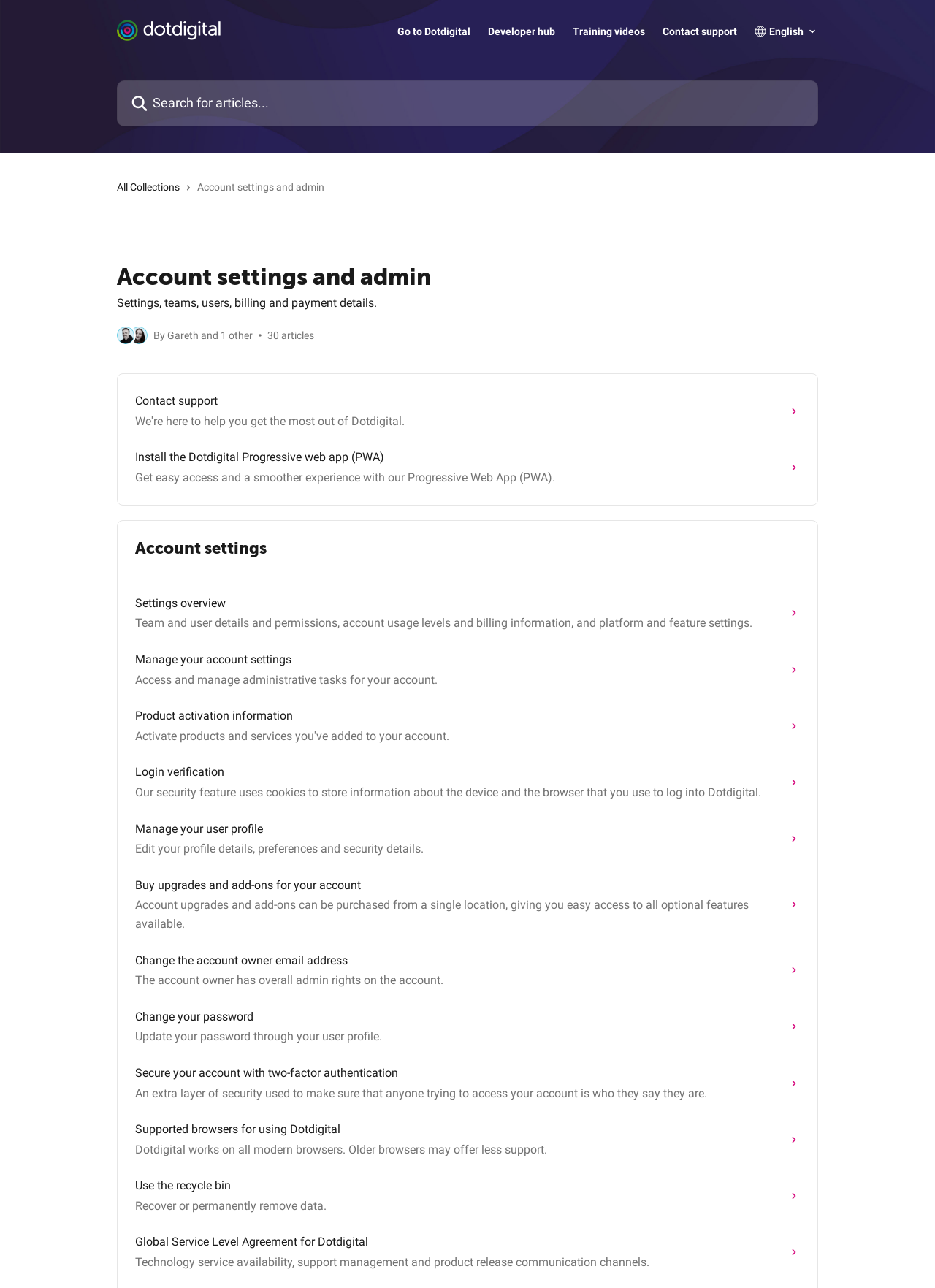Respond concisely with one word or phrase to the following query:
How many articles are there?

30